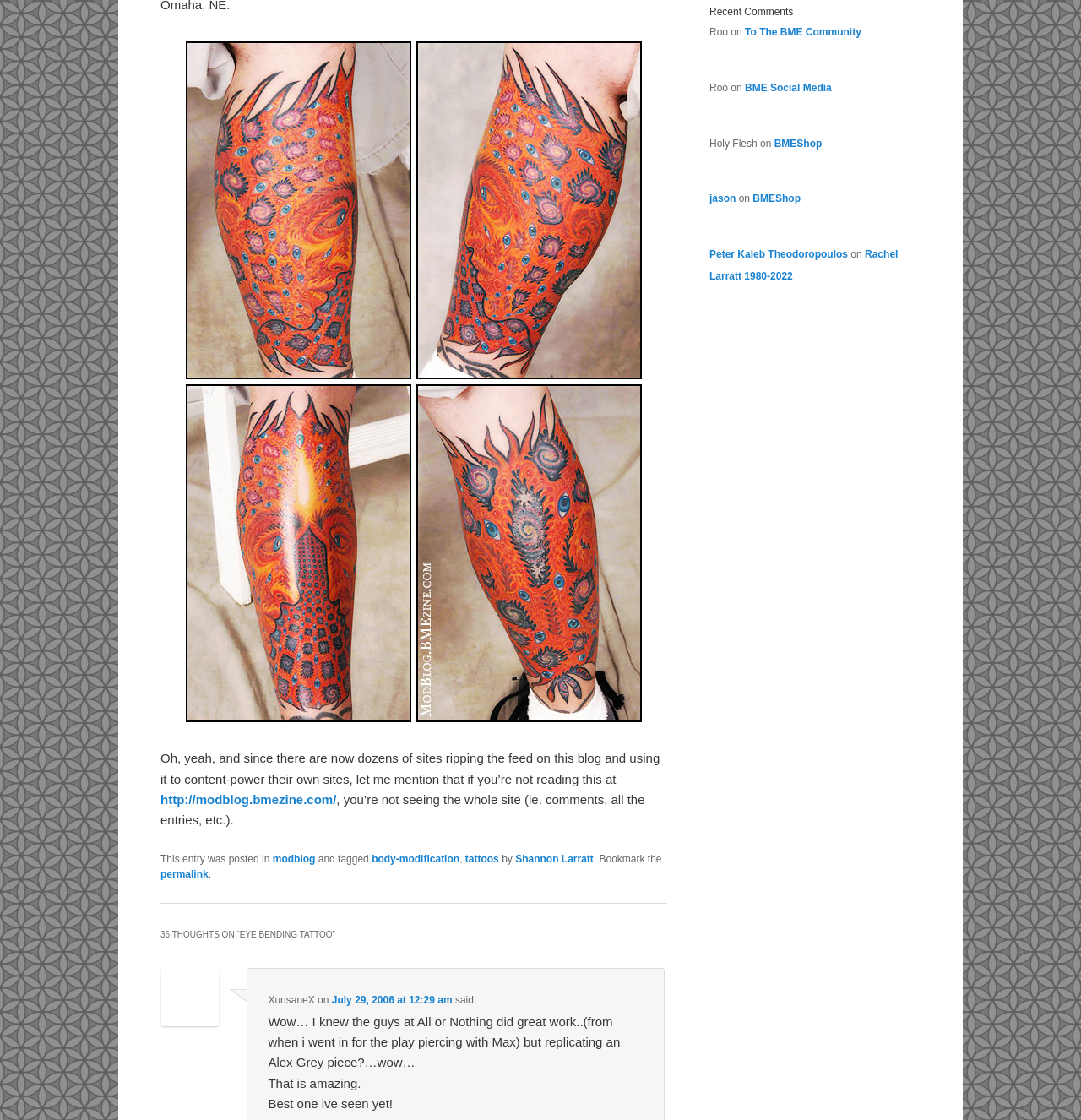Determine the bounding box for the HTML element described here: "Shannon Larratt". The coordinates should be given as [left, top, right, bottom] with each number being a float between 0 and 1.

[0.477, 0.762, 0.549, 0.772]